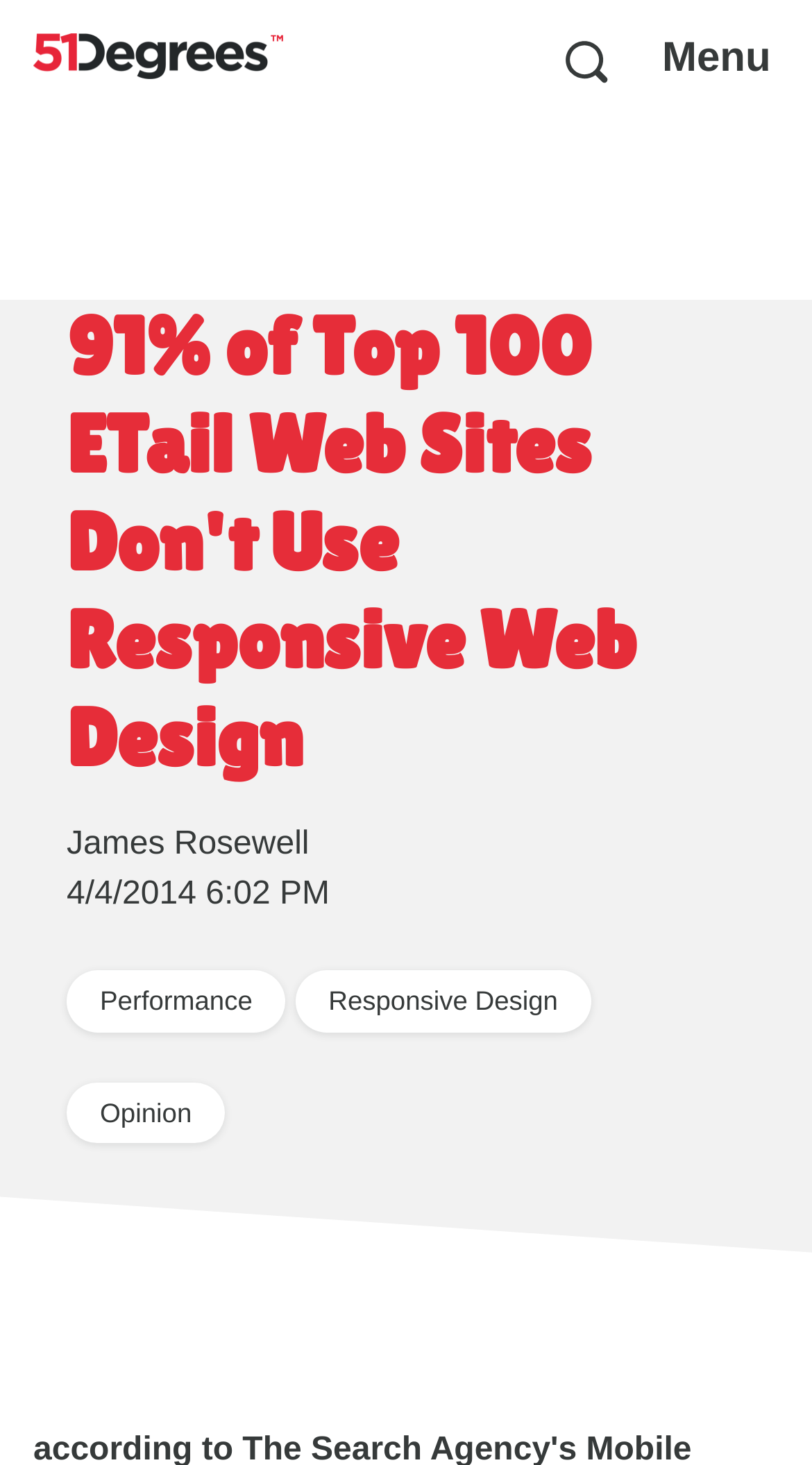Give a one-word or short-phrase answer to the following question: 
What is the date of the article?

4/4/2014 6:02 PM